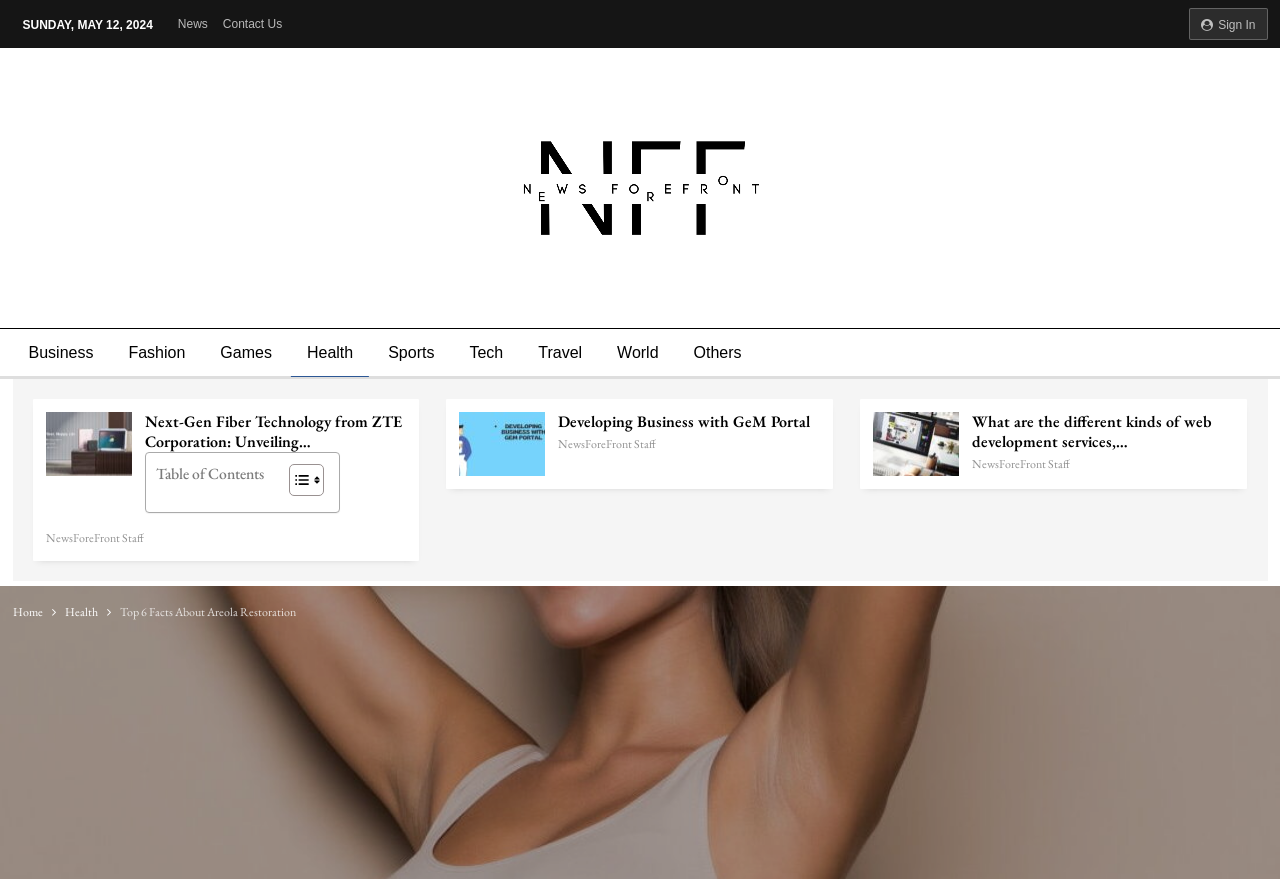Please mark the bounding box coordinates of the area that should be clicked to carry out the instruction: "Sign in".

[0.949, 0.02, 0.981, 0.036]